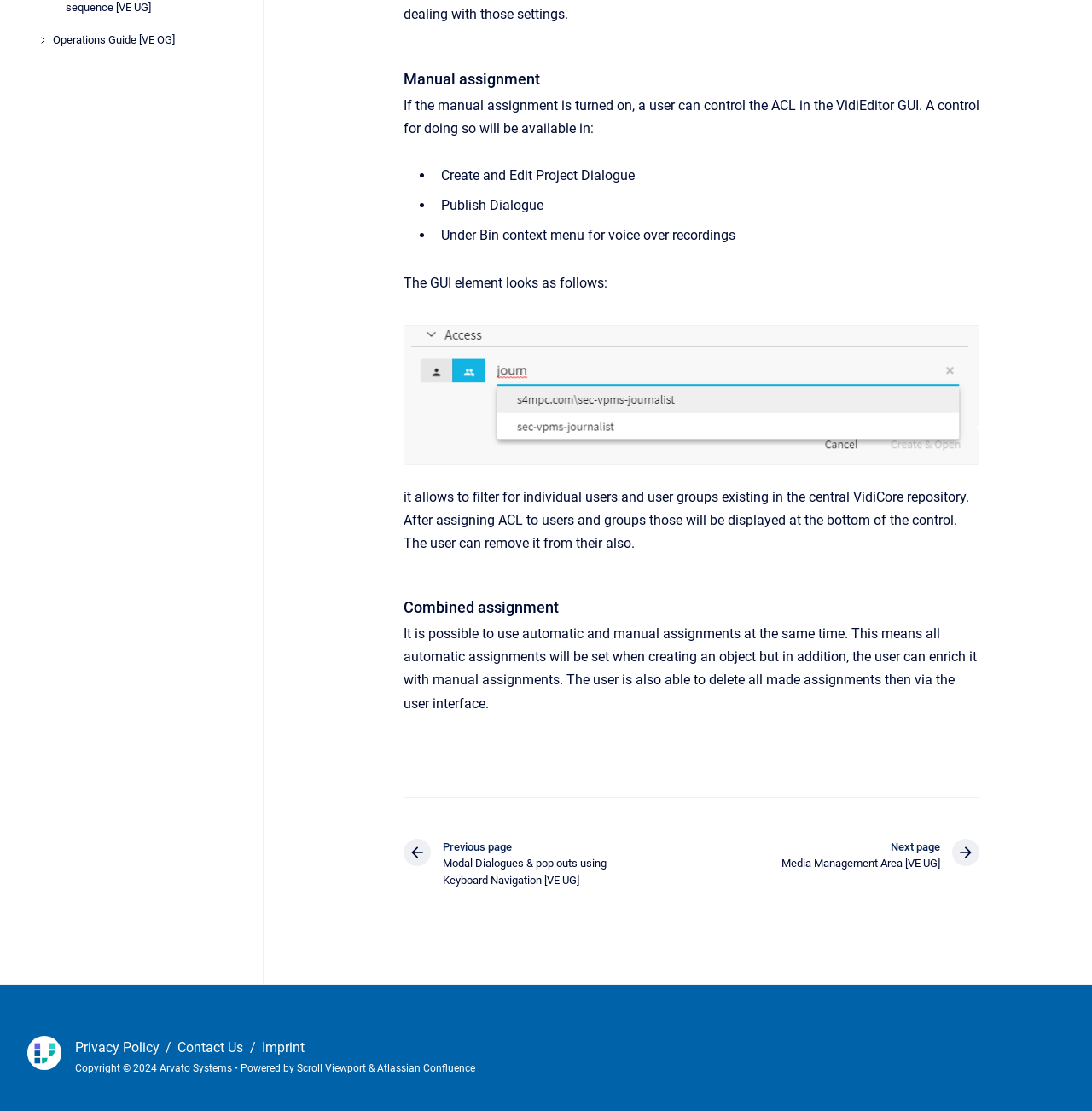Given the description of a UI element: "Operations Guide [VE OG]", identify the bounding box coordinates of the matching element in the webpage screenshot.

[0.048, 0.022, 0.216, 0.05]